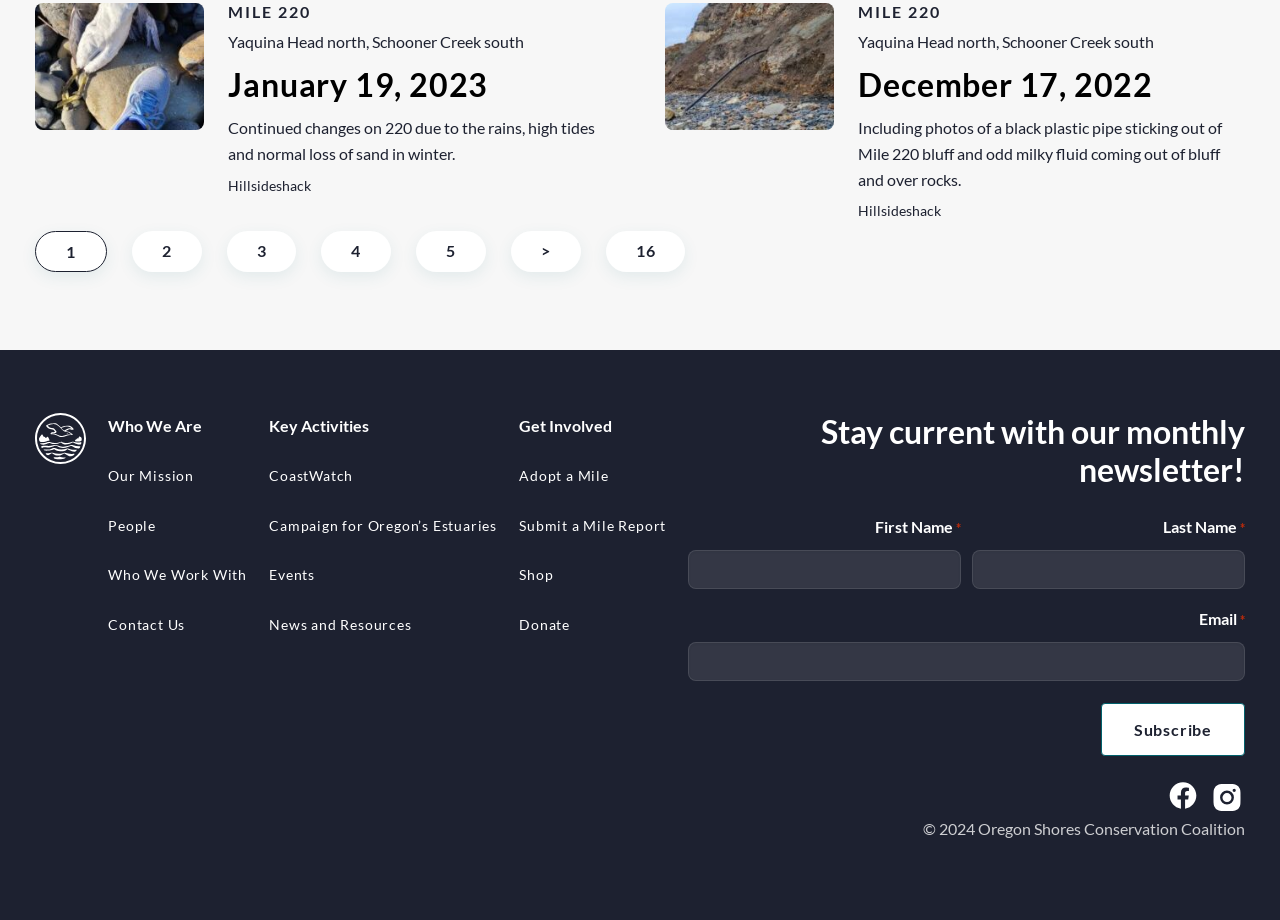Please identify the bounding box coordinates of the area that needs to be clicked to follow this instruction: "Follow Oregon Shores Conservation Coalition on Facebook".

[0.912, 0.852, 0.937, 0.873]